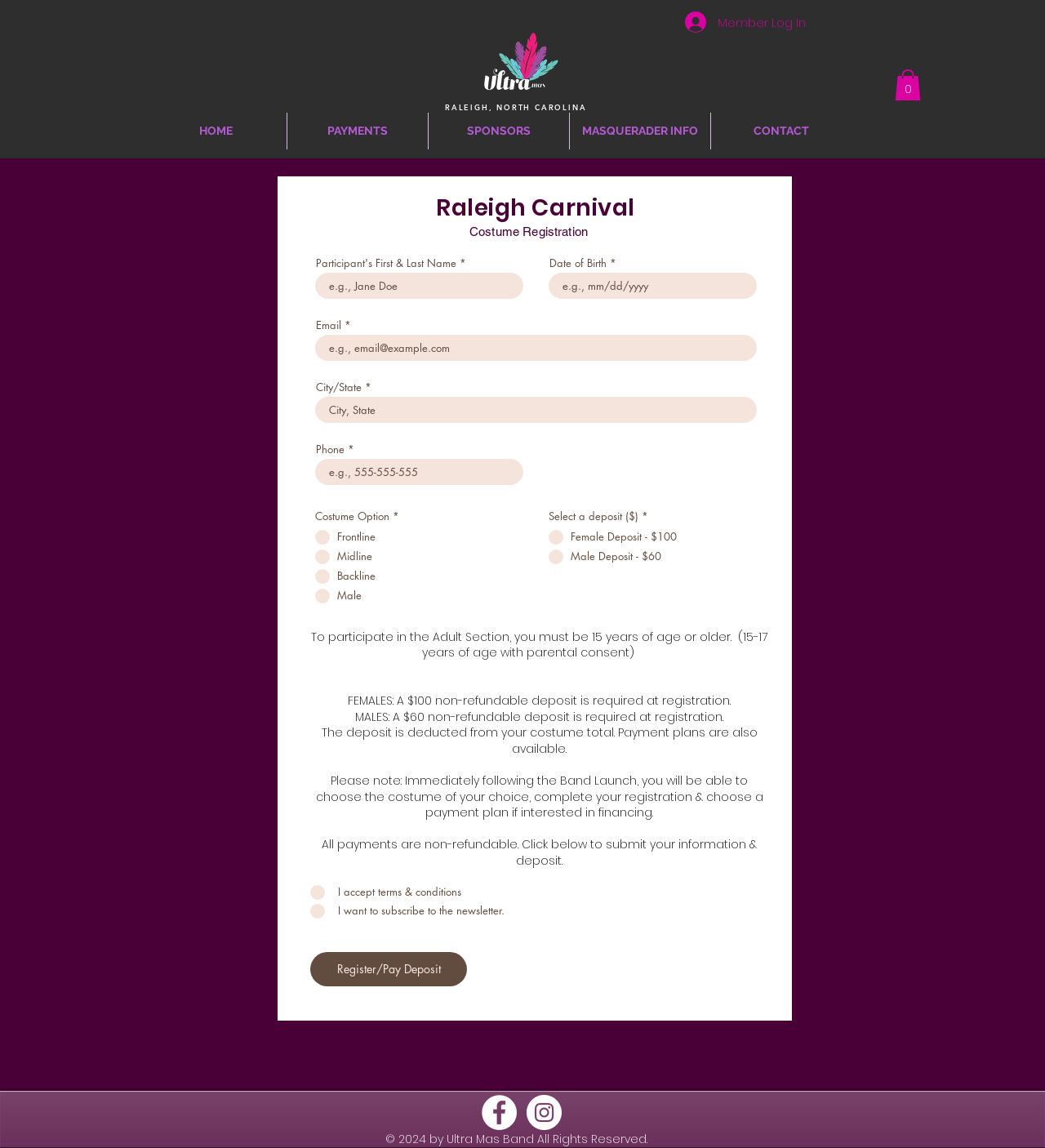What is the name of the carnival?
Answer the question with just one word or phrase using the image.

Raleigh Carnival